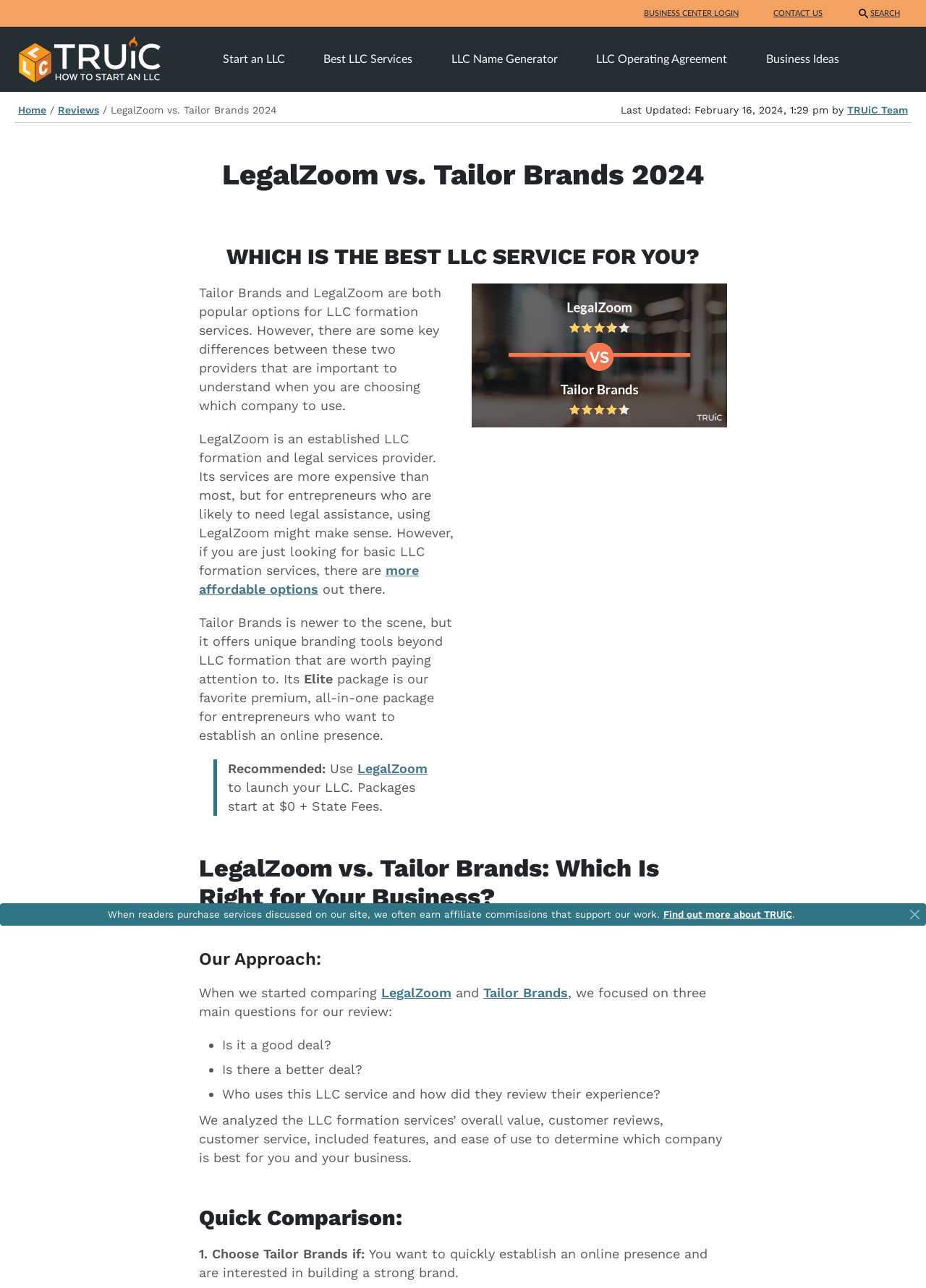Identify the bounding box coordinates of the specific part of the webpage to click to complete this instruction: "Search for something".

[0.92, 0.0, 0.978, 0.021]